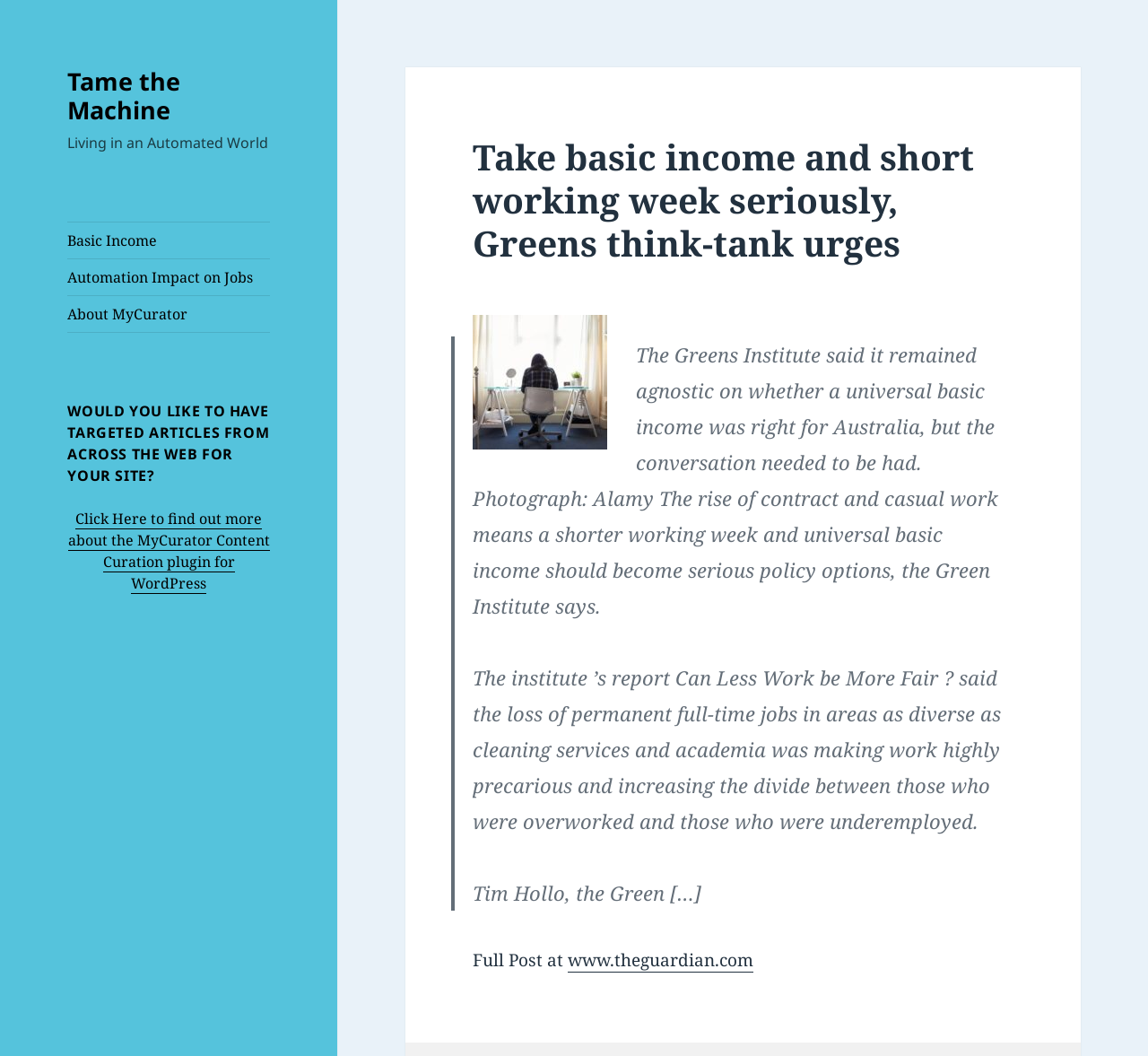Provide the bounding box coordinates of the HTML element described as: "Basic Income". The bounding box coordinates should be four float numbers between 0 and 1, i.e., [left, top, right, bottom].

[0.059, 0.21, 0.235, 0.244]